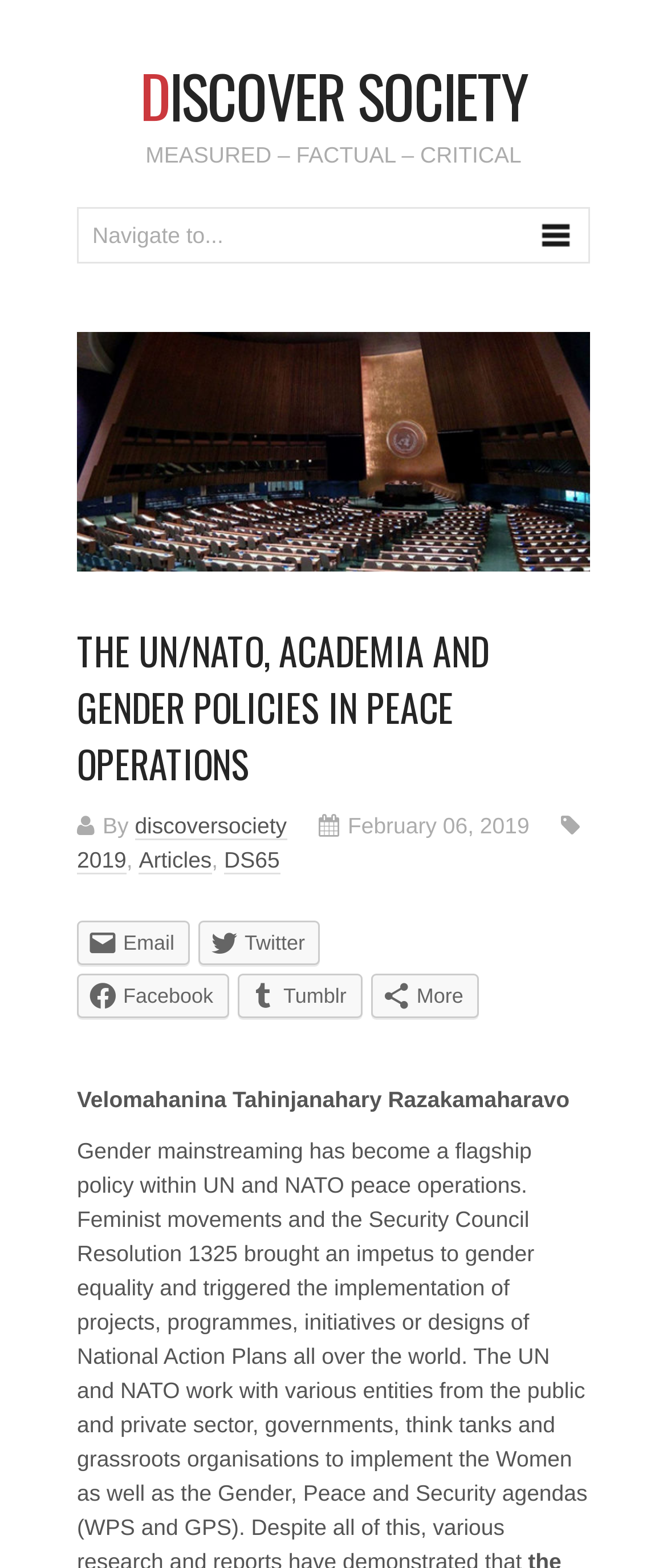When was the article published?
Answer the question using a single word or phrase, according to the image.

February 06, 2019